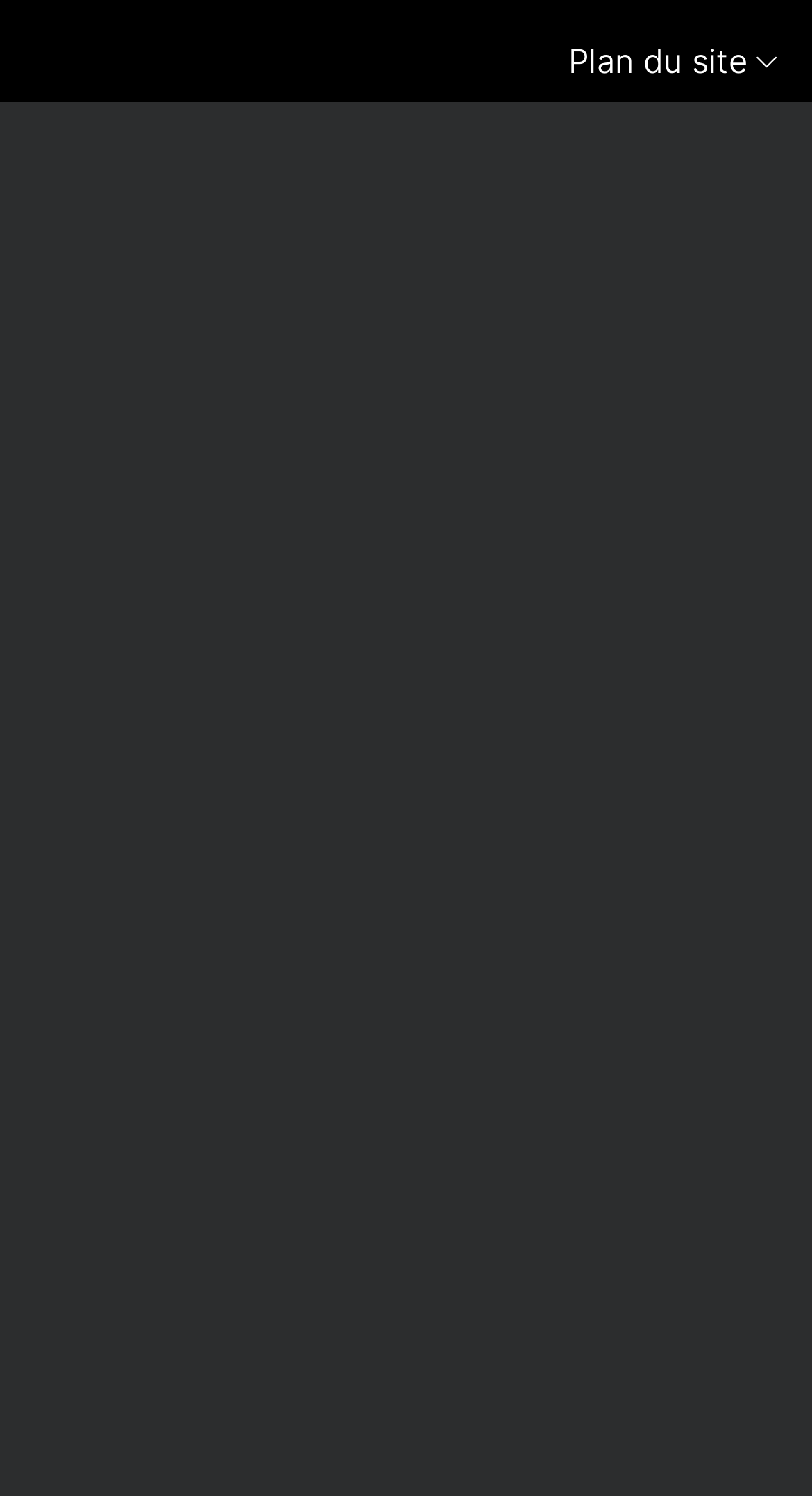What is the purpose of the 'Plan du site' button?
Provide a well-explained and detailed answer to the question.

The 'Plan du site' button has a description that says 'expanded: False controls: collapseSitemap', which suggests that the purpose of the button is to collapse the sitemap.